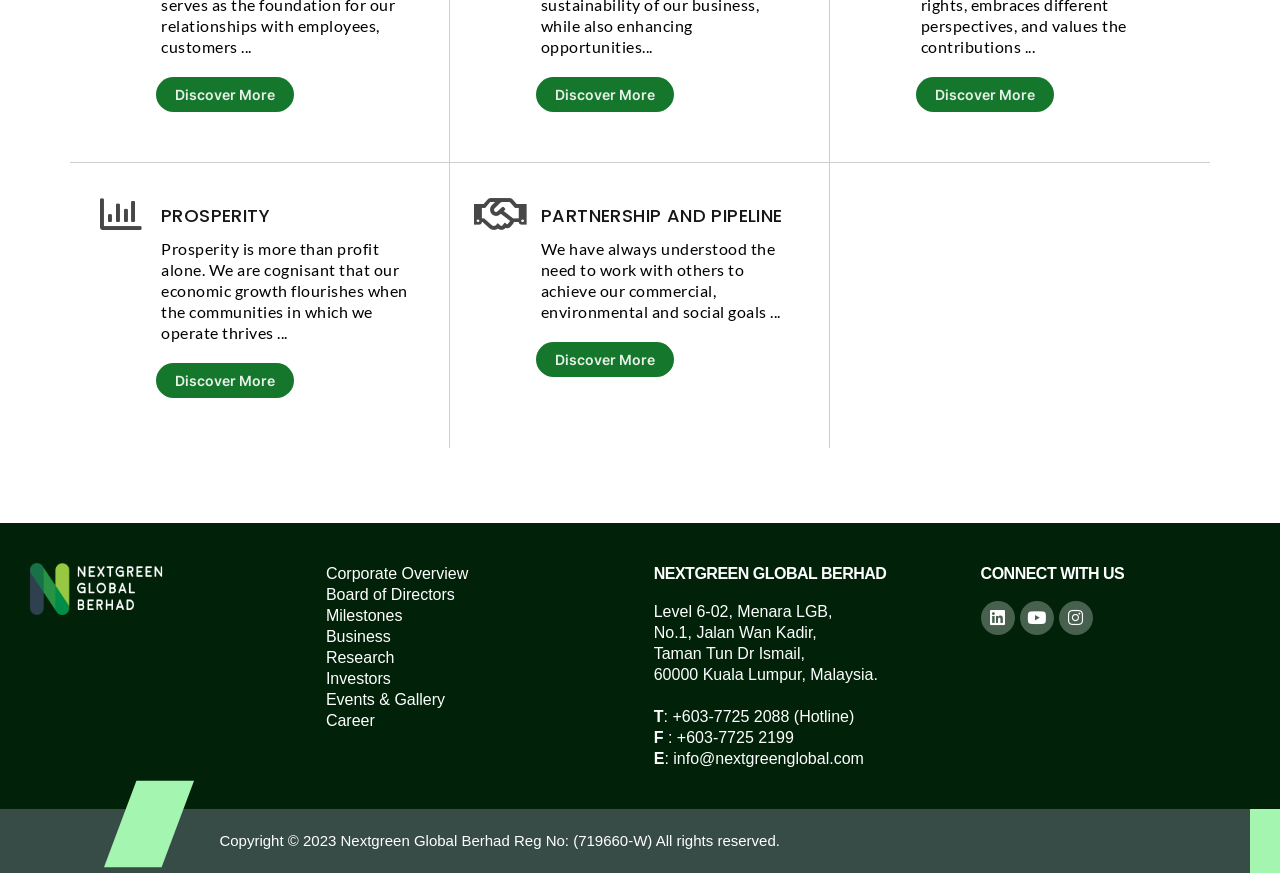Could you find the bounding box coordinates of the clickable area to complete this instruction: "Visit 'Corporate Overview'"?

[0.255, 0.645, 0.366, 0.665]